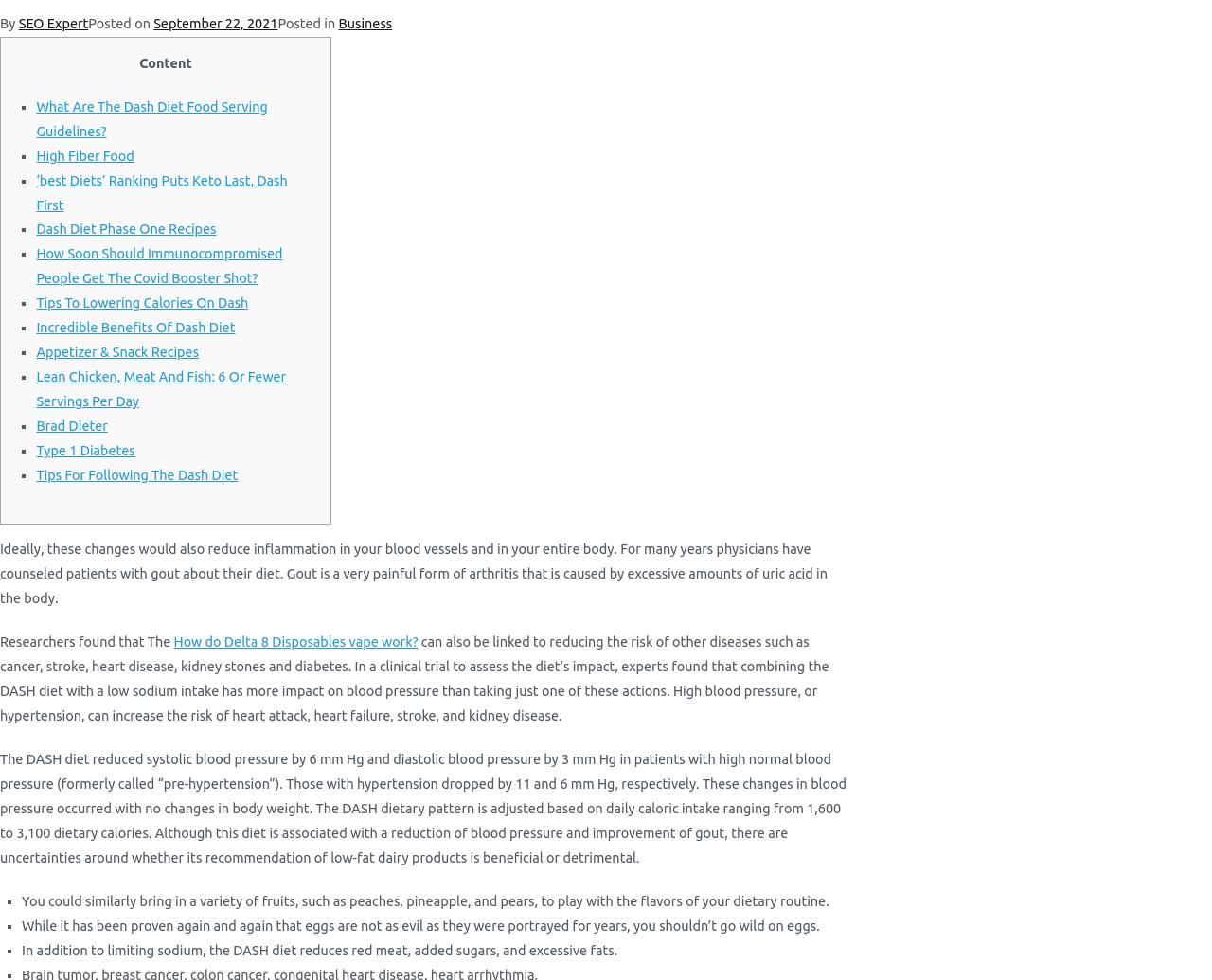Give a concise answer using one word or a phrase to the following question:
What is the date of the post?

September 22, 2021